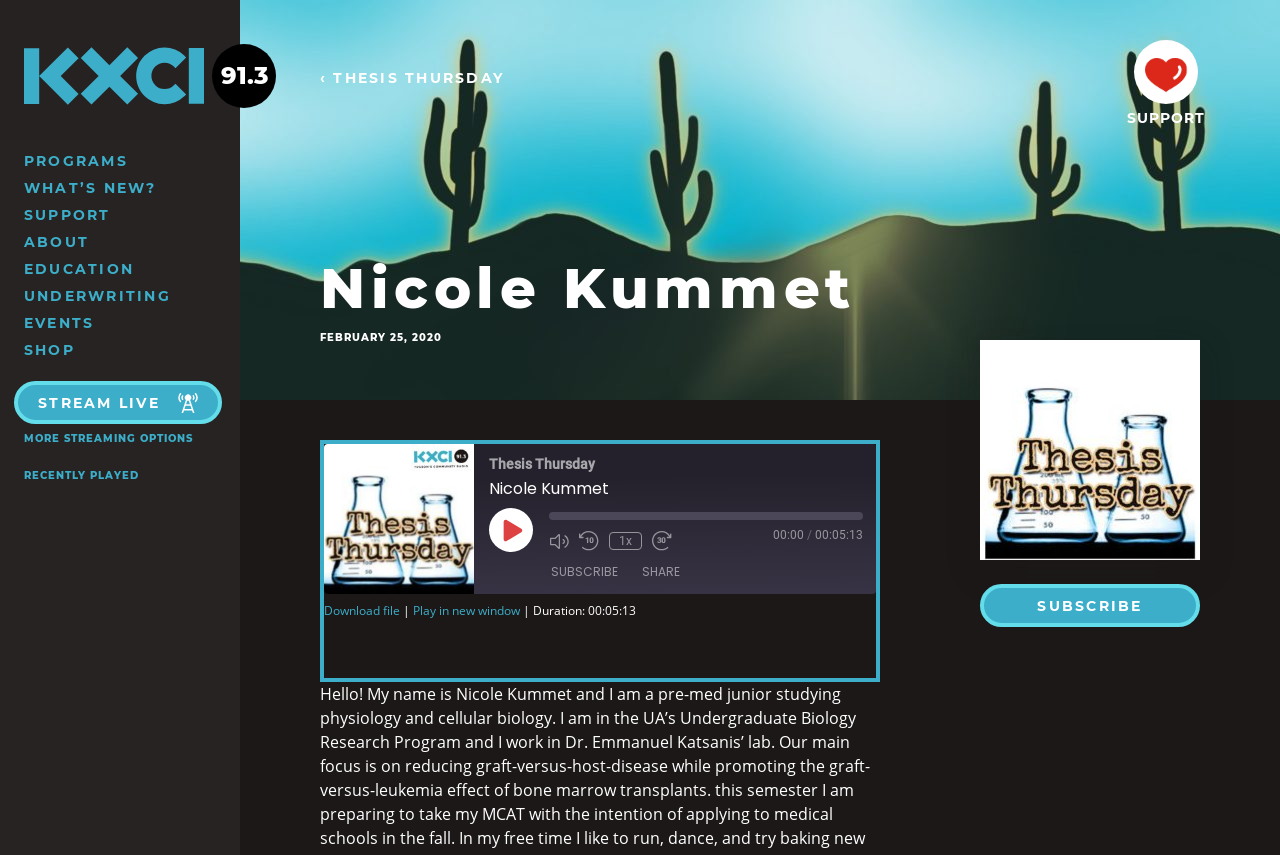Find the bounding box coordinates for the element described here: "Share".

[0.494, 0.655, 0.539, 0.683]